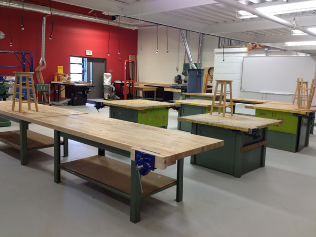What type of tools can be seen in the background?
Using the visual information from the image, give a one-word or short-phrase answer.

Woodworking tools